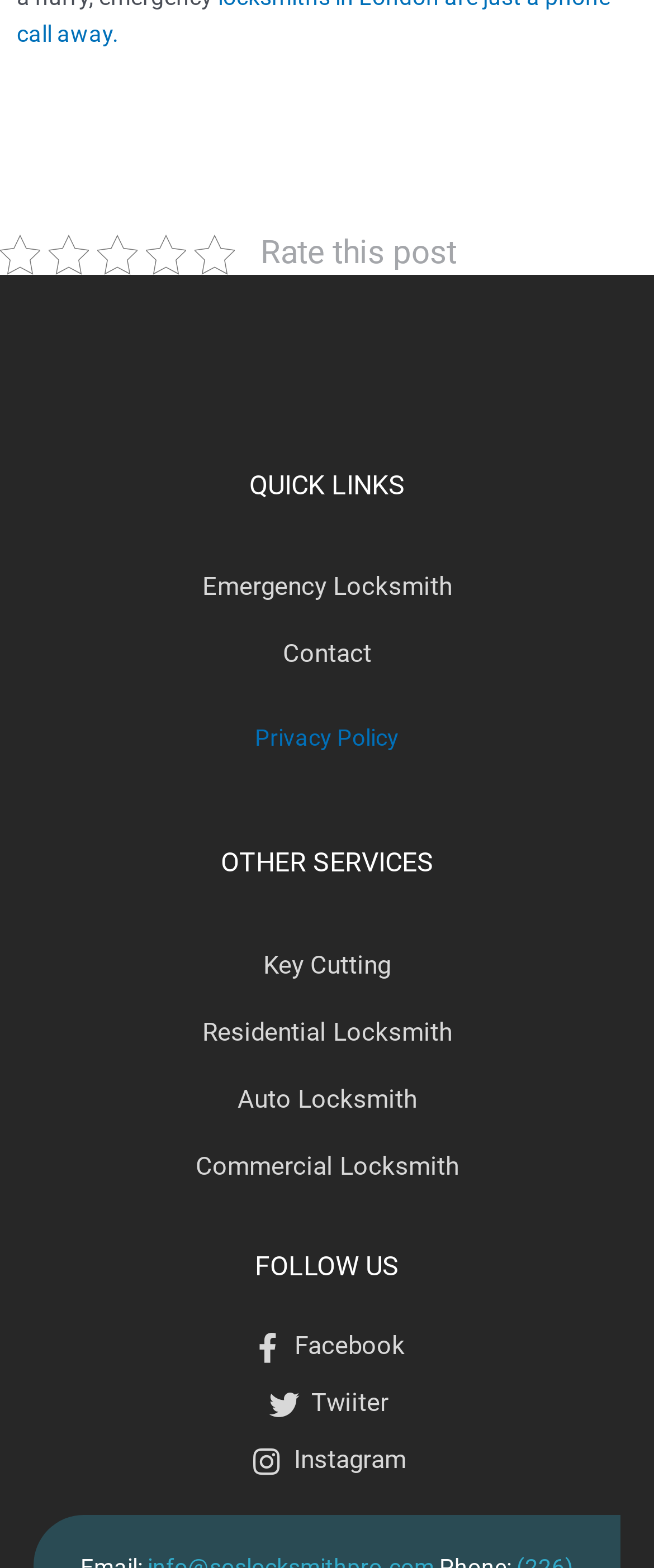Please specify the bounding box coordinates of the clickable region necessary for completing the following instruction: "Click on SOS-Locksmith link". The coordinates must consist of four float numbers between 0 and 1, i.e., [left, top, right, bottom].

[0.244, 0.228, 0.756, 0.267]